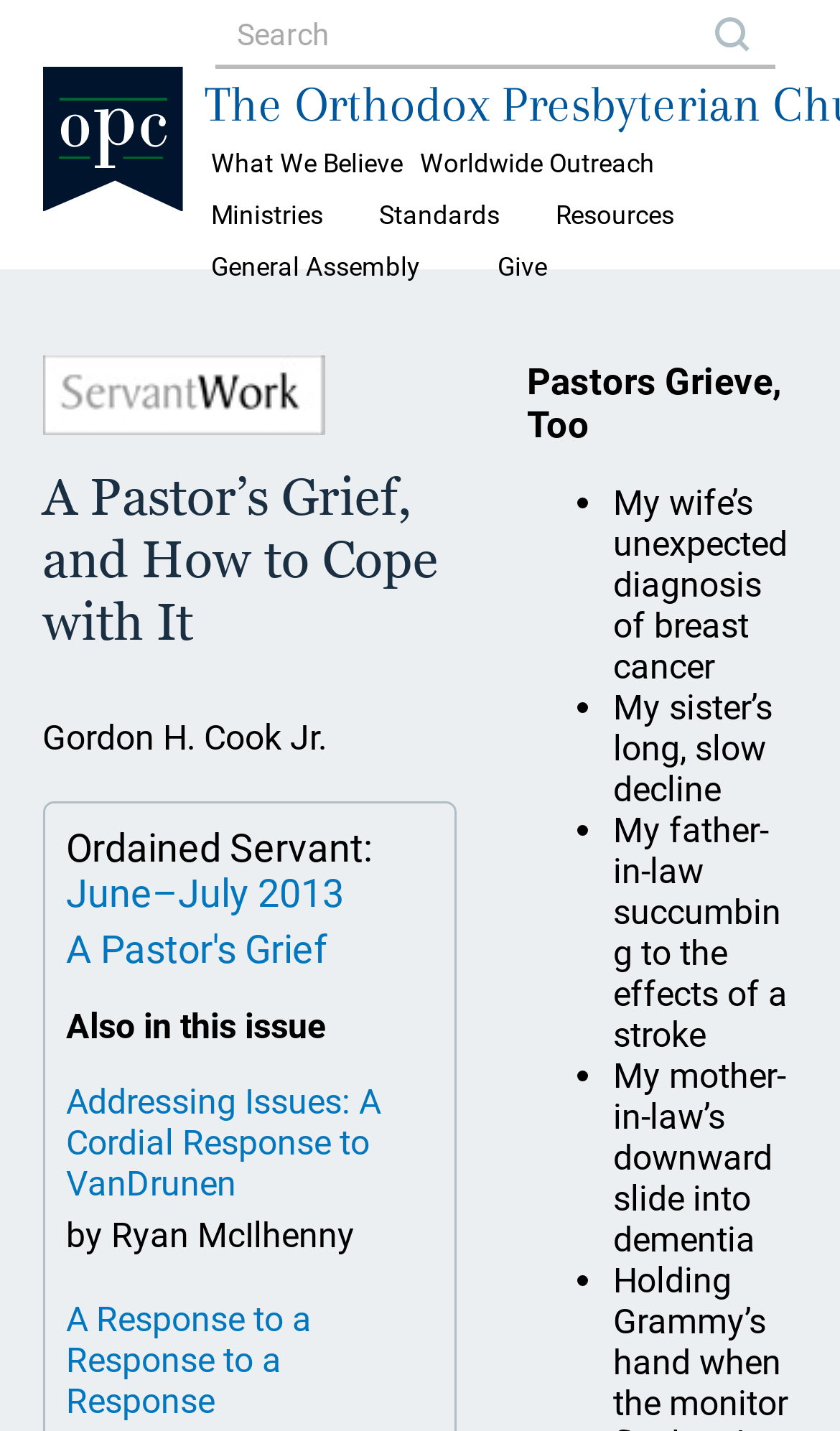Please answer the following query using a single word or phrase: 
What are the types of issues mentioned in the article?

Personal losses